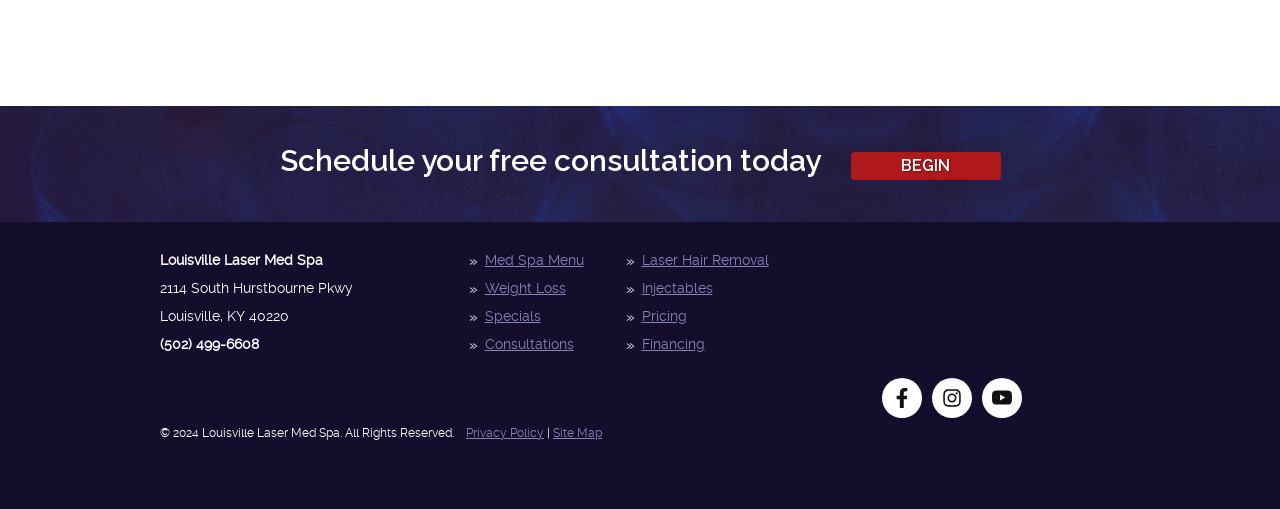Please study the image and answer the question comprehensively:
What is the name of the med spa?

The name of the med spa can be found in the contentinfo section of the webpage, specifically in the StaticText element with the text 'Louisville Laser Med Spa'.